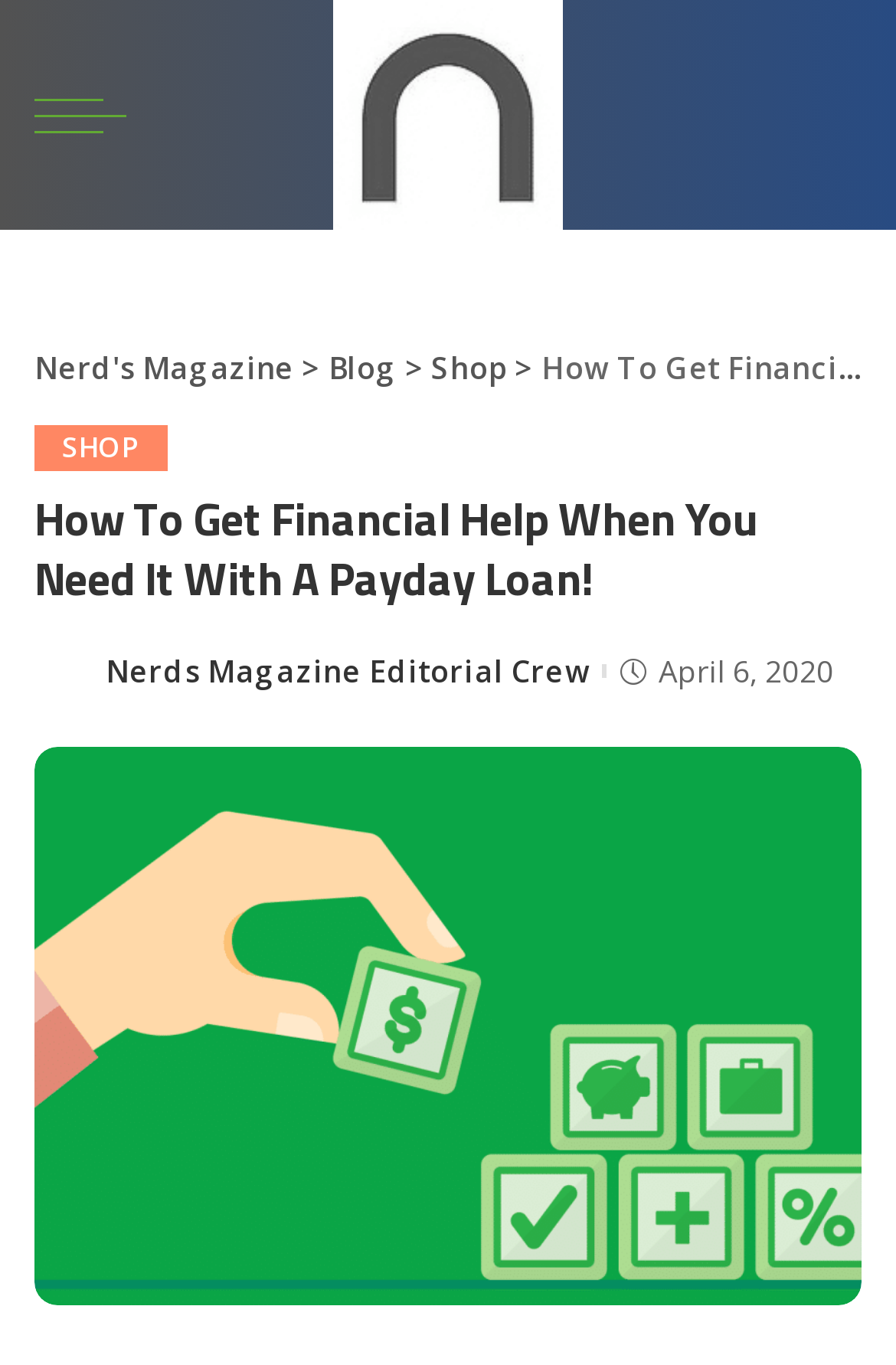Determine the bounding box for the HTML element described here: "Nerd's Magazine". The coordinates should be given as [left, top, right, bottom] with each number being a float between 0 and 1.

[0.038, 0.254, 0.328, 0.284]